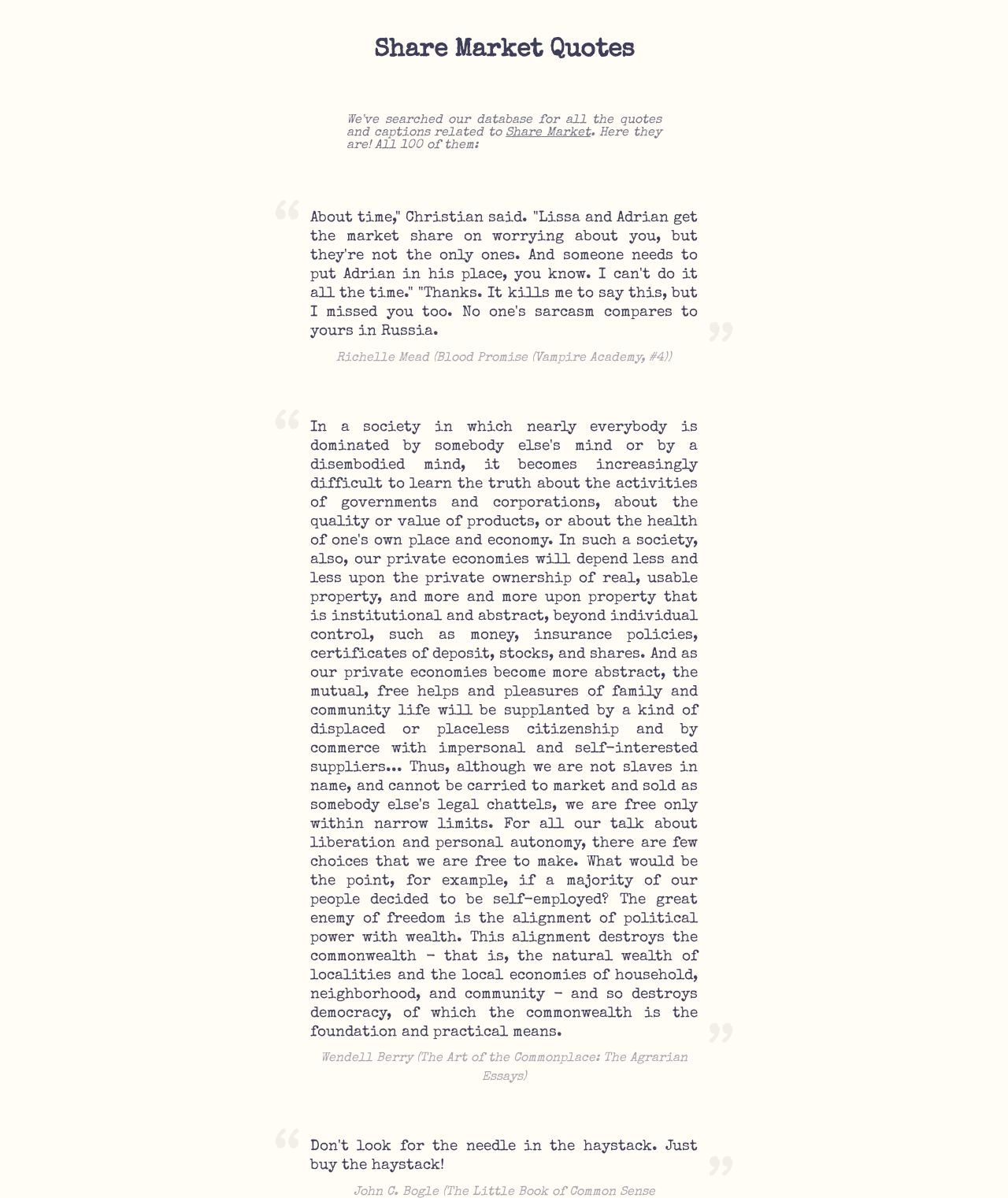What is the first quote about?
Refer to the image and provide a one-word or short phrase answer.

Christian and Adrian